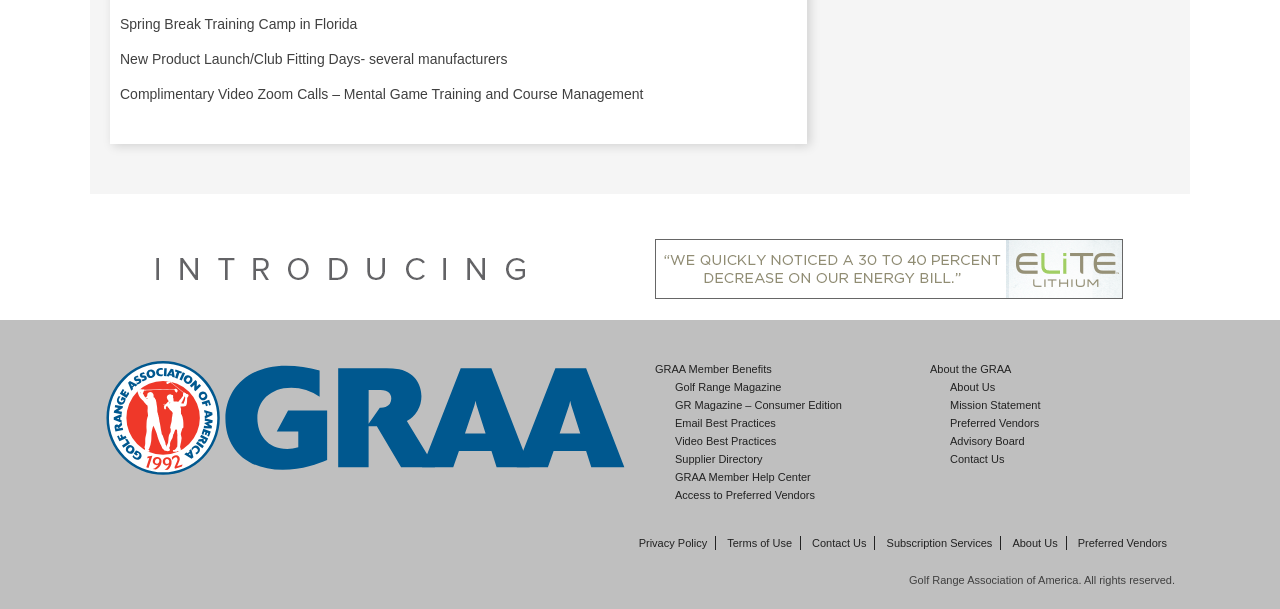Please provide a brief answer to the question using only one word or phrase: 
How many images are there on the webpage?

3